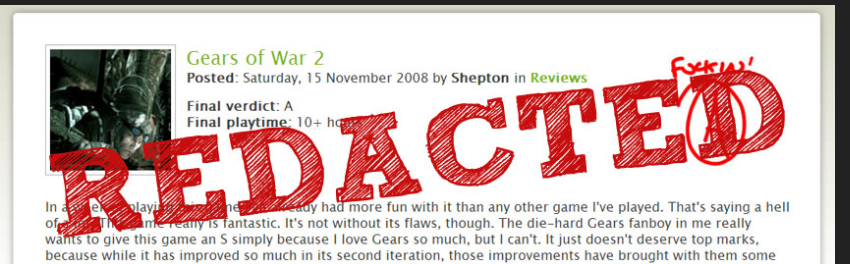With reference to the image, please provide a detailed answer to the following question: How many hours of gameplay does the reviewer mention?

The reviewer mentions the gameplay duration of 'Gears of War 2' as over 10 hours, which is presented in the review details below the posted date.